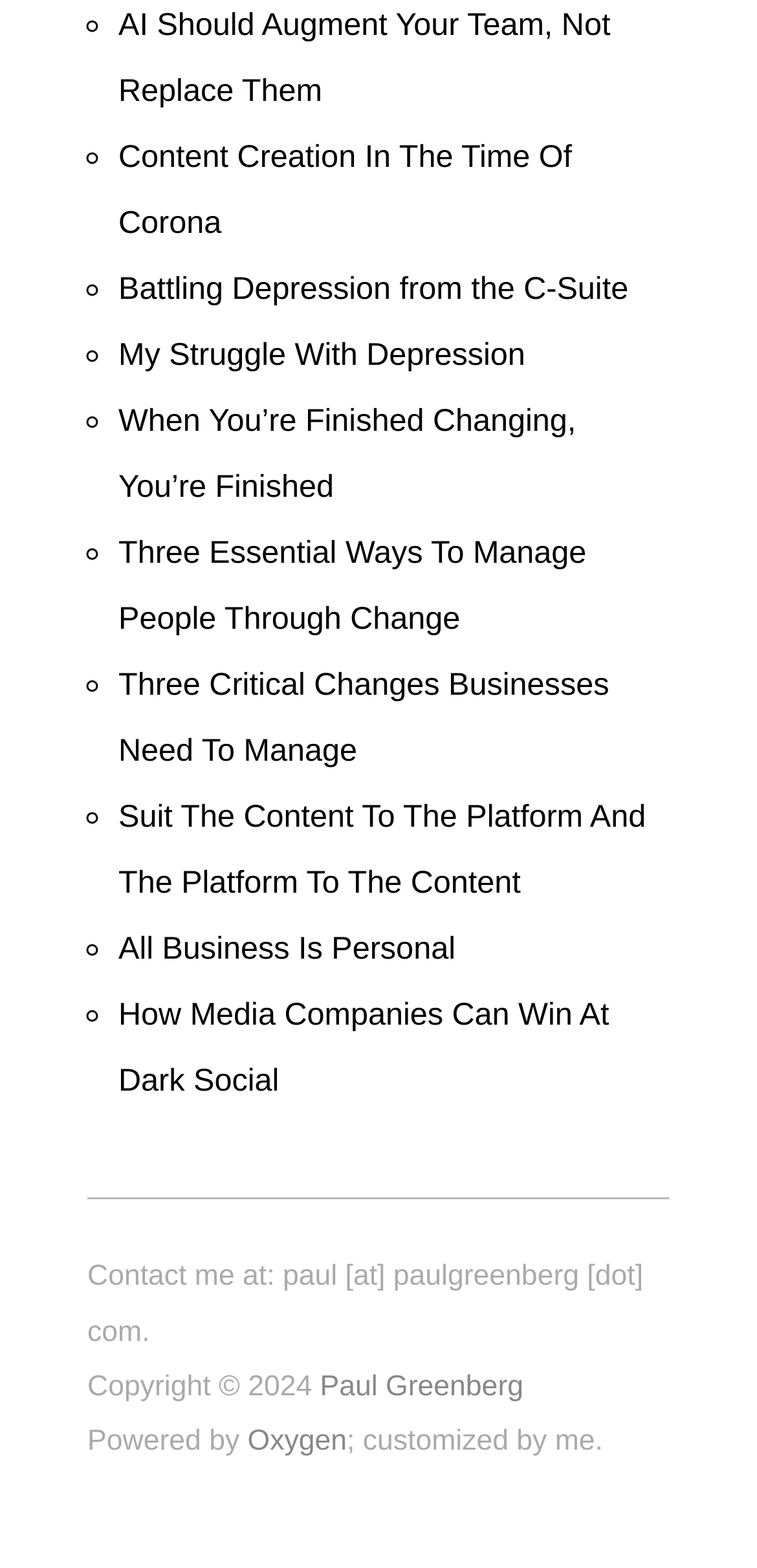What is the contact information of the author?
Please answer the question as detailed as possible based on the image.

The contact information of the author is provided in the static text element 'Contact me at: paul [at] paulgreenberg [dot] com.' at the bottom of the webpage.